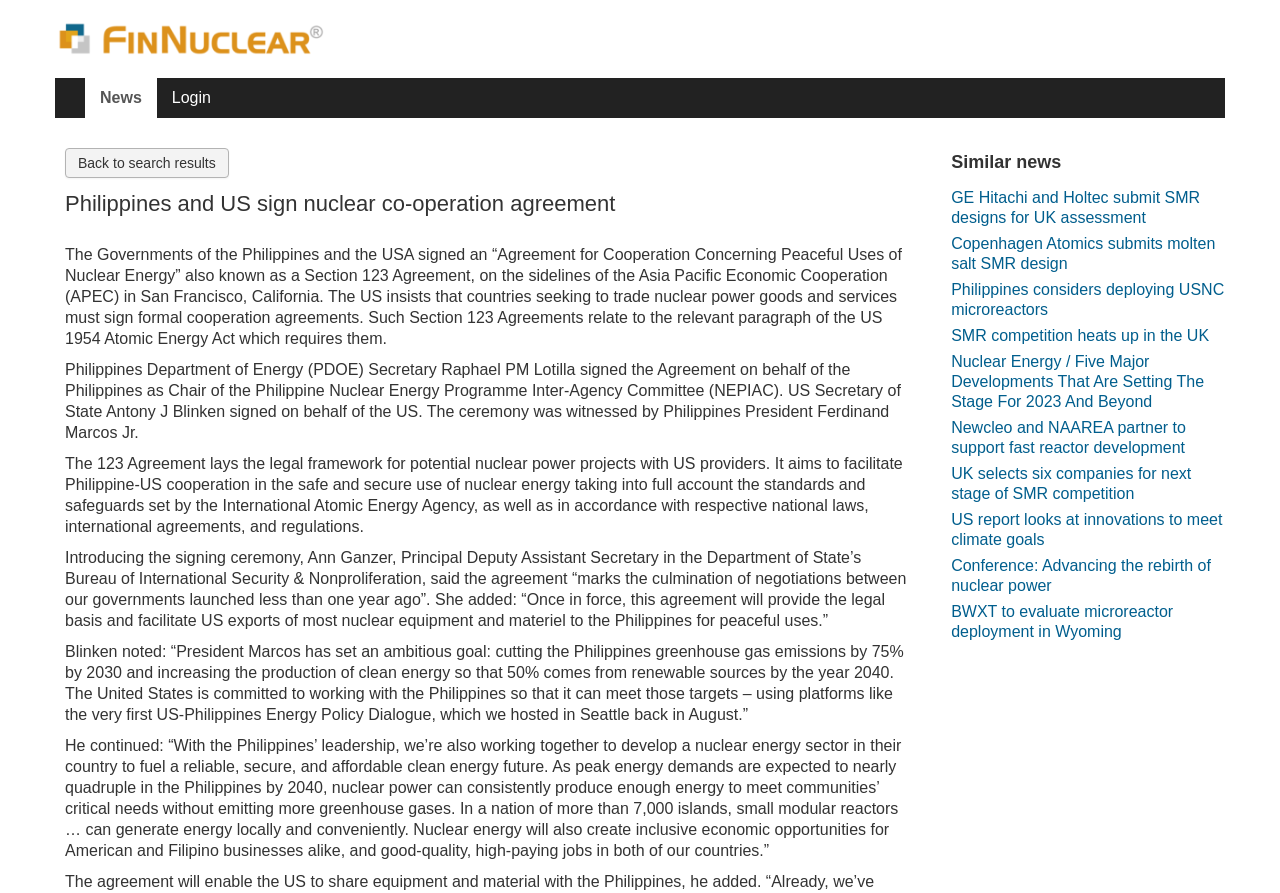How many islands are there in the Philippines?
Using the image, answer in one word or phrase.

More than 7,000